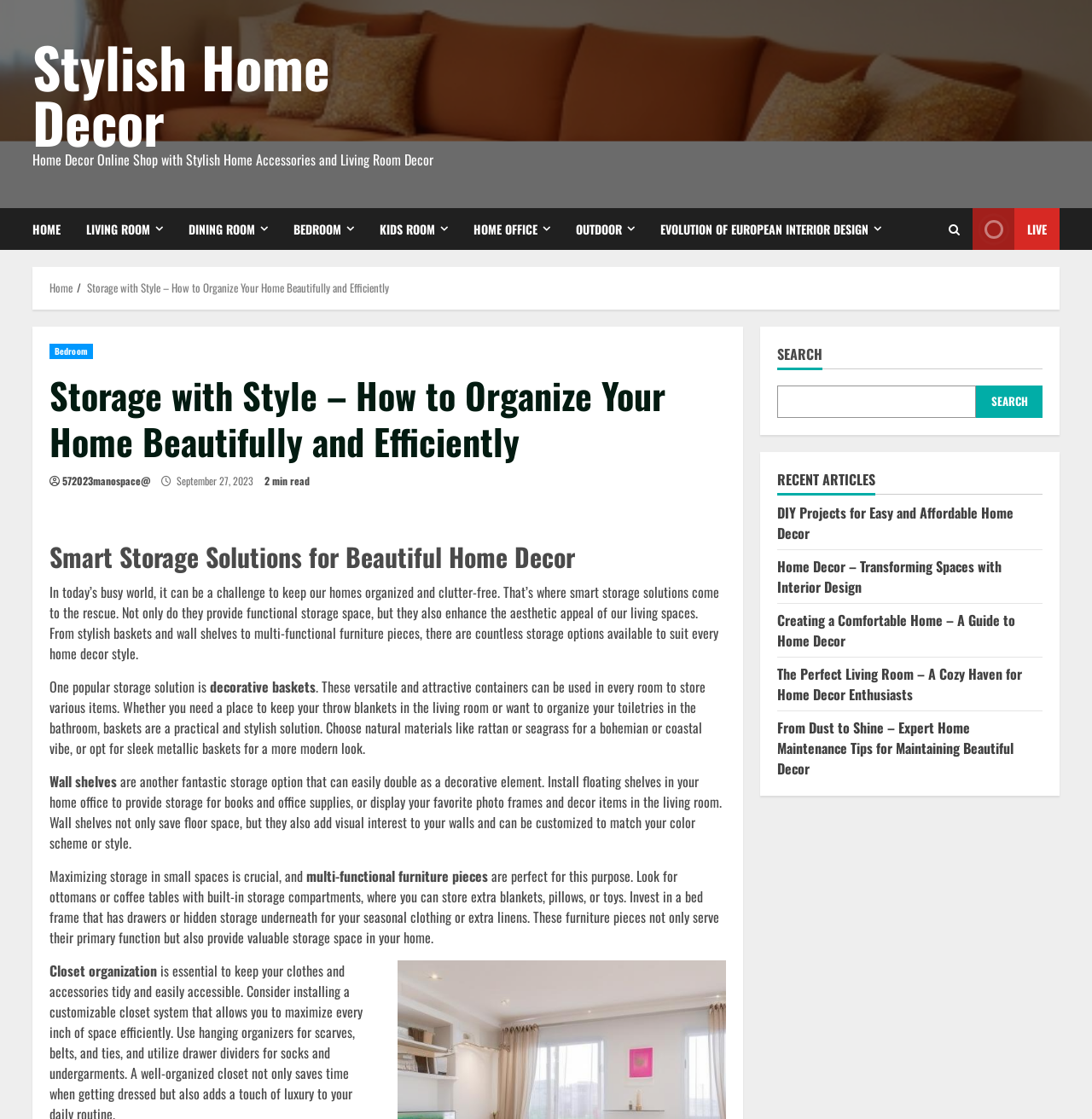Determine the bounding box coordinates of the target area to click to execute the following instruction: "Check the RECENT ARTICLES."

[0.712, 0.421, 0.801, 0.441]